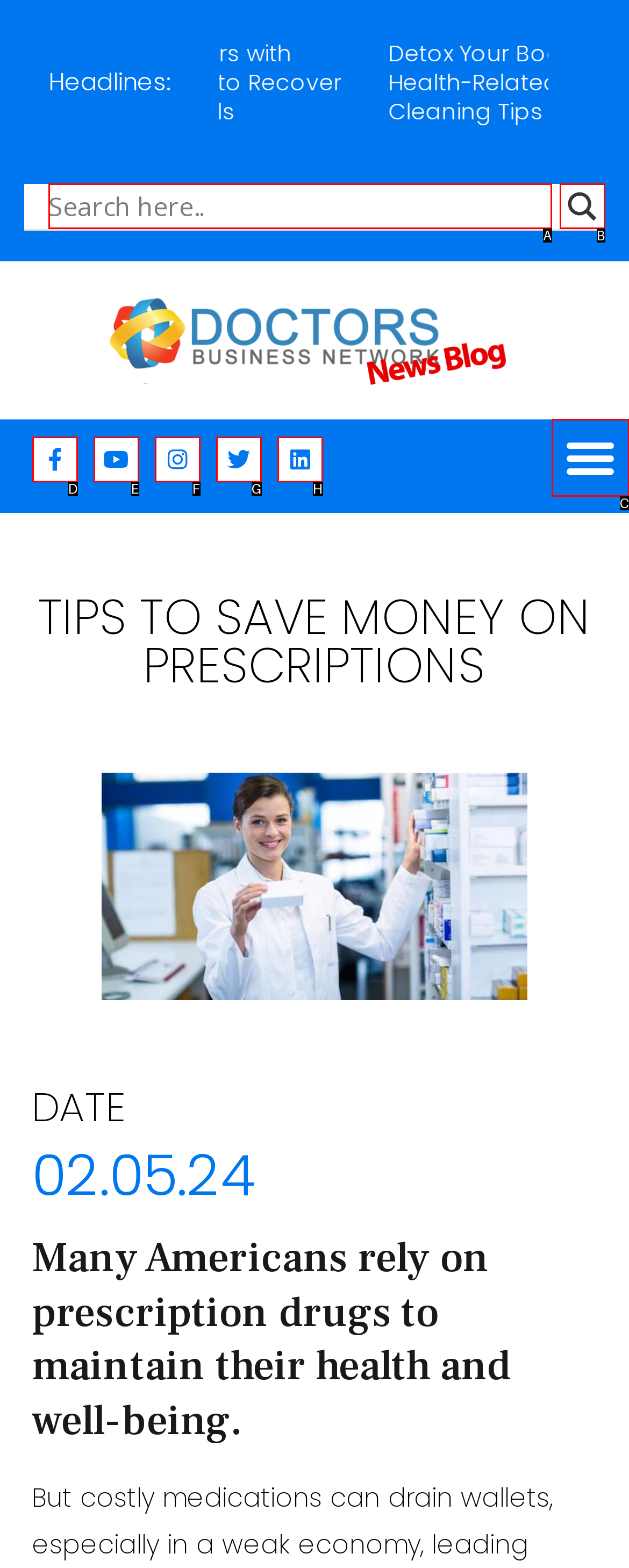Identify the option that corresponds to the given description: Instagram. Reply with the letter of the chosen option directly.

F